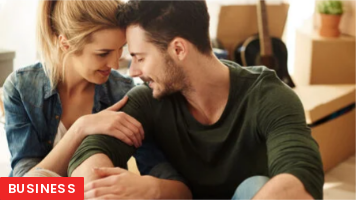Produce a meticulous caption for the image.

The image captures a warm and intimate moment between a young couple sitting amidst a cozy, semi-unpacked room, possibly in their new home. The woman, with flowing blonde hair, softly touches the man's arm as they lean in close to each other, sharing a tender look that signifies affection and connection. The man, dressed in a casual green shirt, reciprocates with a smile, highlighting their shared happiness in this intimate setting. In the background, the blurred outlines of cardboard boxes and a guitar suggest they are in the midst of moving and starting a new chapter together. At the bottom left corner, the word "BUSINESS" is prominently displayed, possibly indicating the thematic focus of the accompanying article, which could relate to the business of homeownership, relationships, or financial planning for couples.